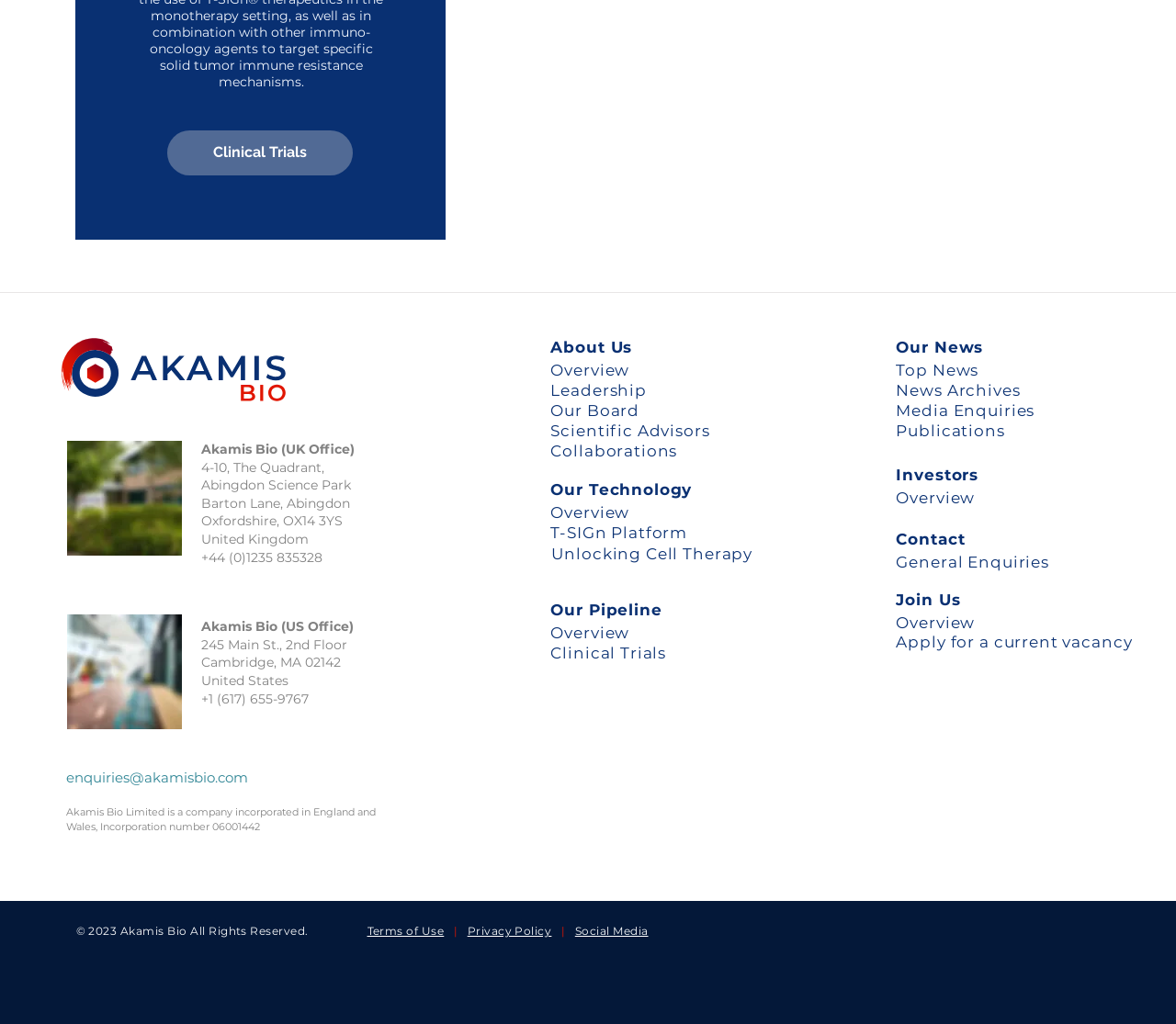Locate the bounding box coordinates of the clickable part needed for the task: "View Our News".

[0.762, 0.326, 0.857, 0.352]